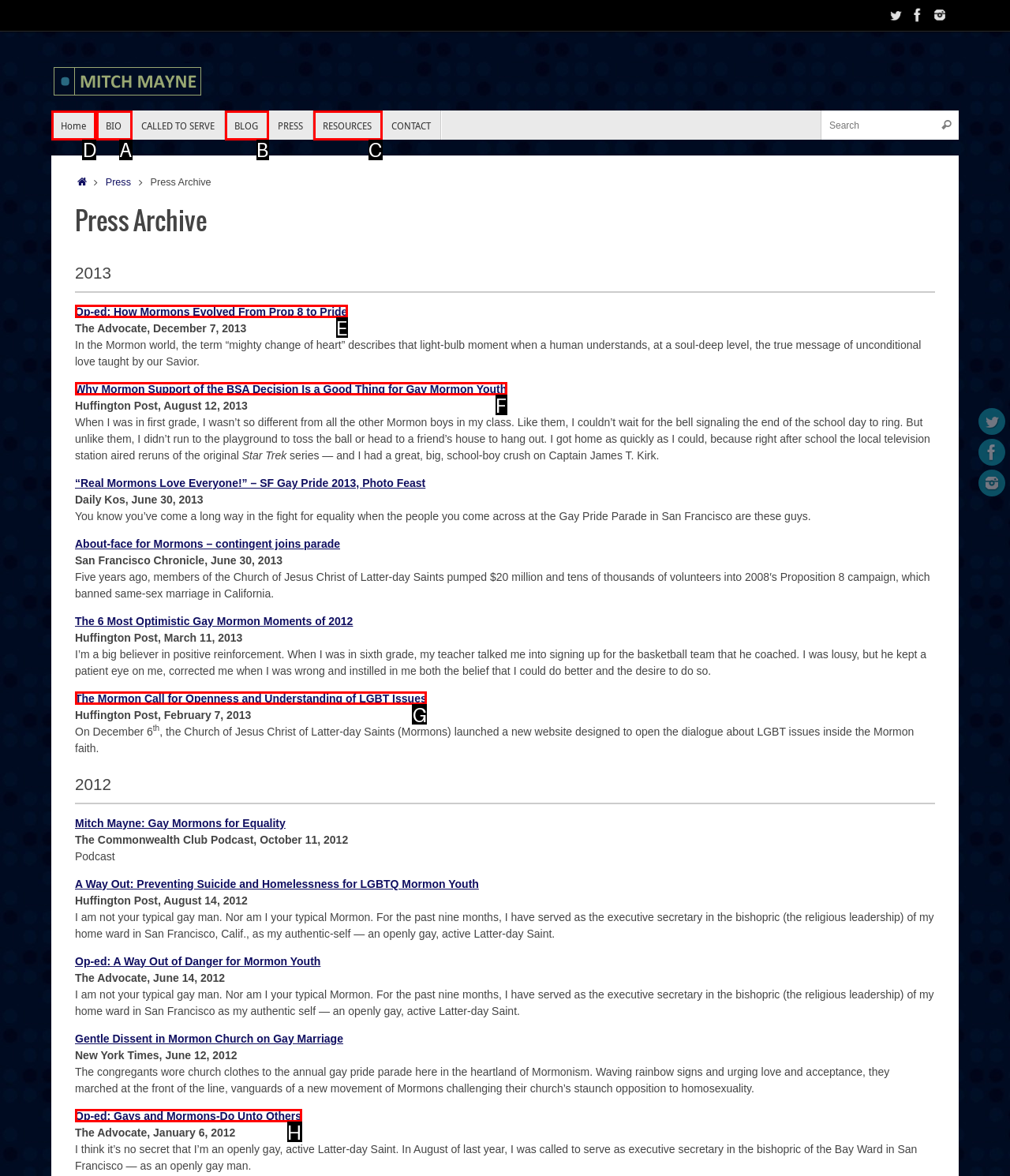Select the appropriate HTML element that needs to be clicked to finish the task: Go to Home page
Reply with the letter of the chosen option.

D